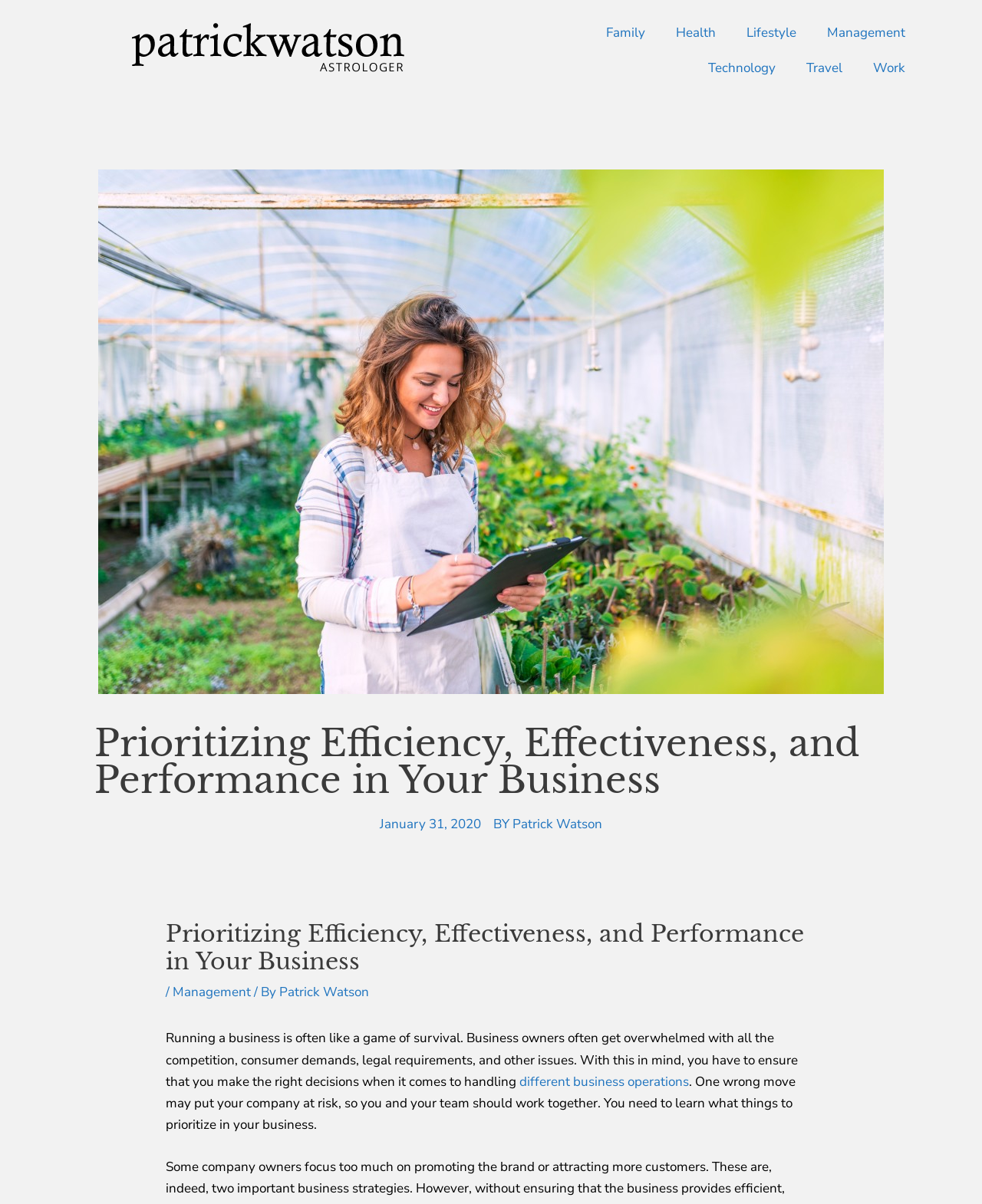Locate and generate the text content of the webpage's heading.

Prioritizing Efficiency, Effectiveness, and Performance in Your Business